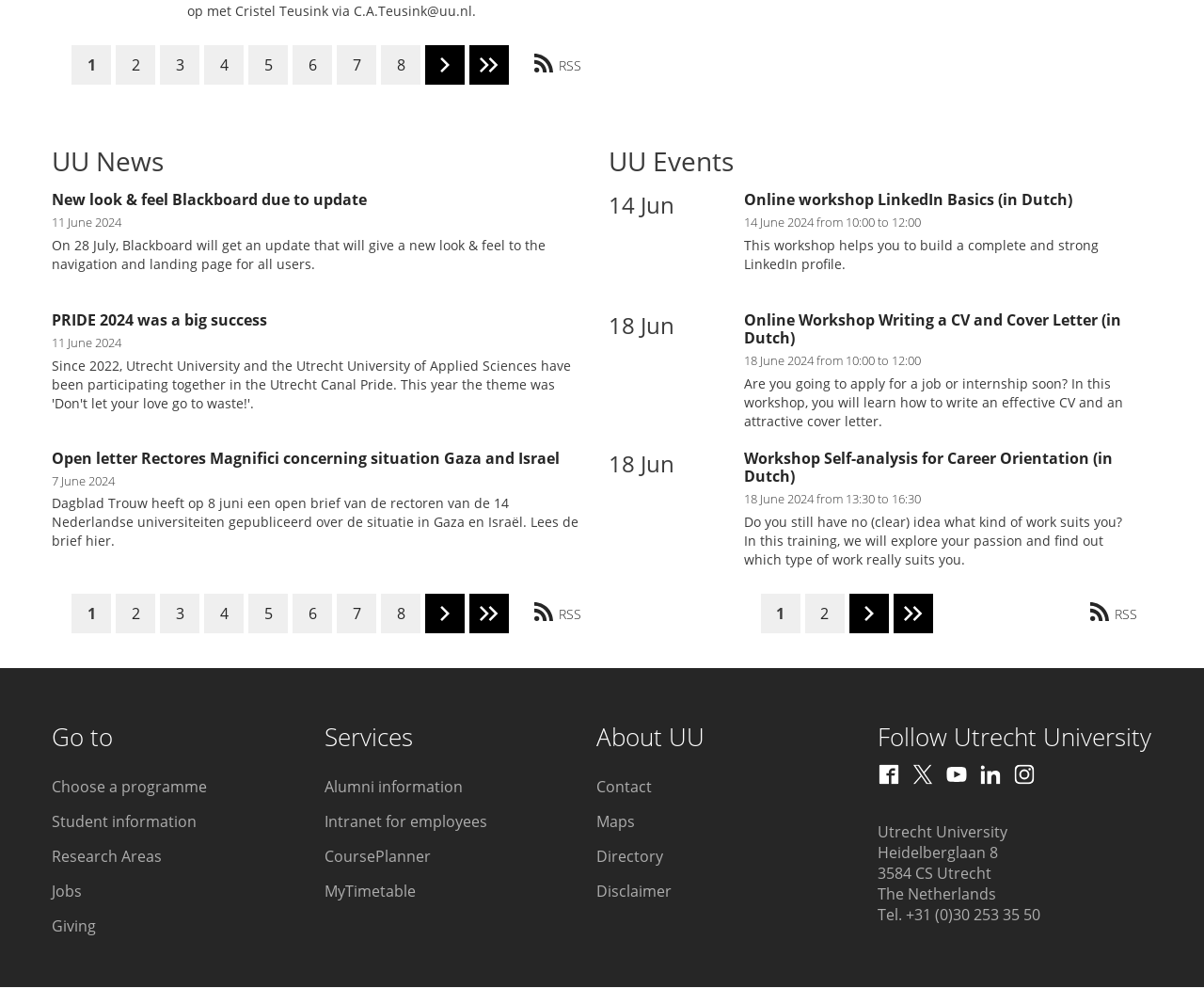Using the element description Jobs, predict the bounding box coordinates for the UI element. Provide the coordinates in (top-left x, top-left y, bottom-right x, bottom-right y) format with values ranging from 0 to 1.

[0.043, 0.892, 0.246, 0.911]